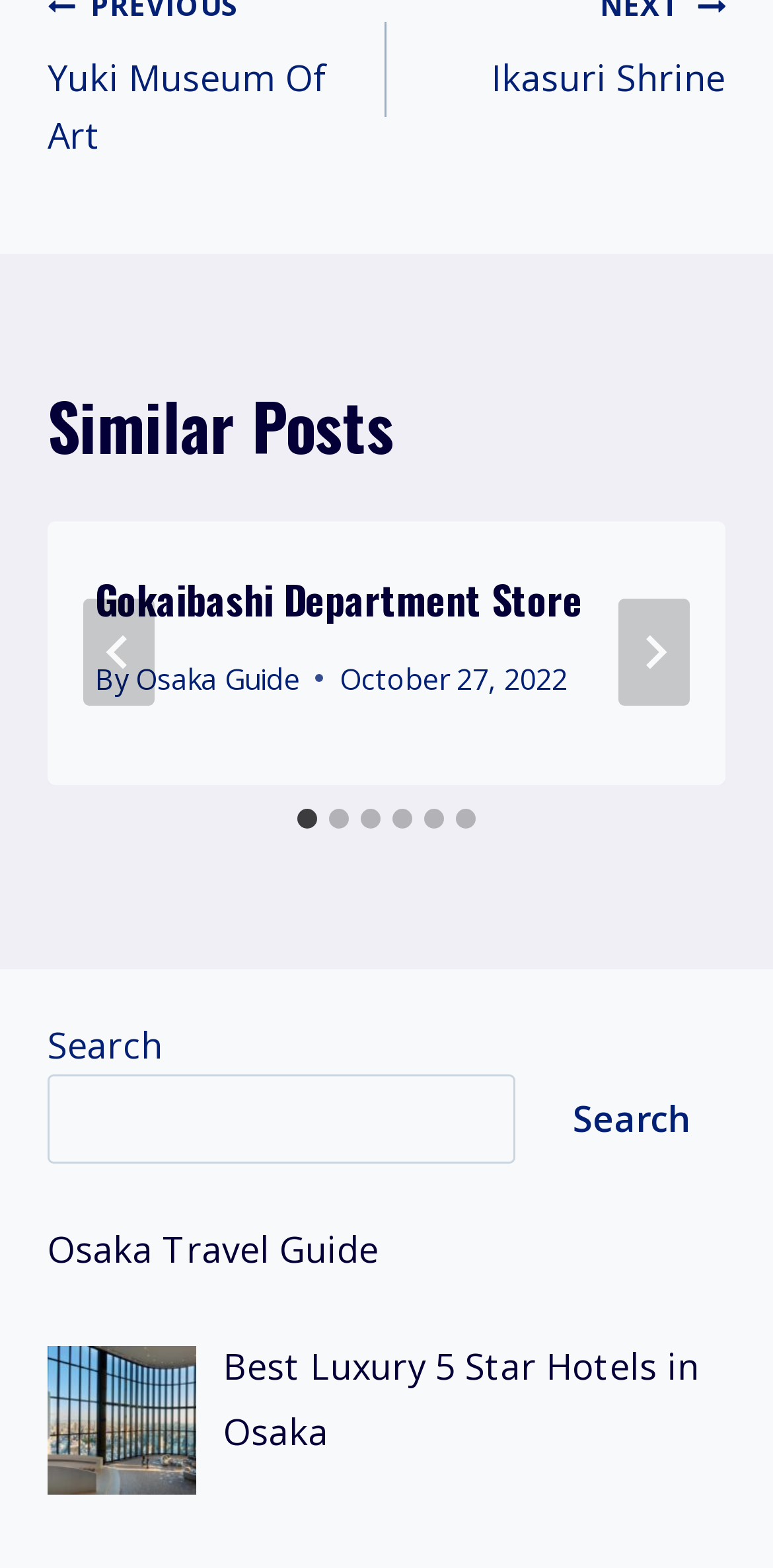Carefully examine the image and provide an in-depth answer to the question: What is the purpose of the button with the image?

I found the button with the image by looking at the button element with the image child element, and its text is 'Go to last slide', so its purpose is to go to the last slide.